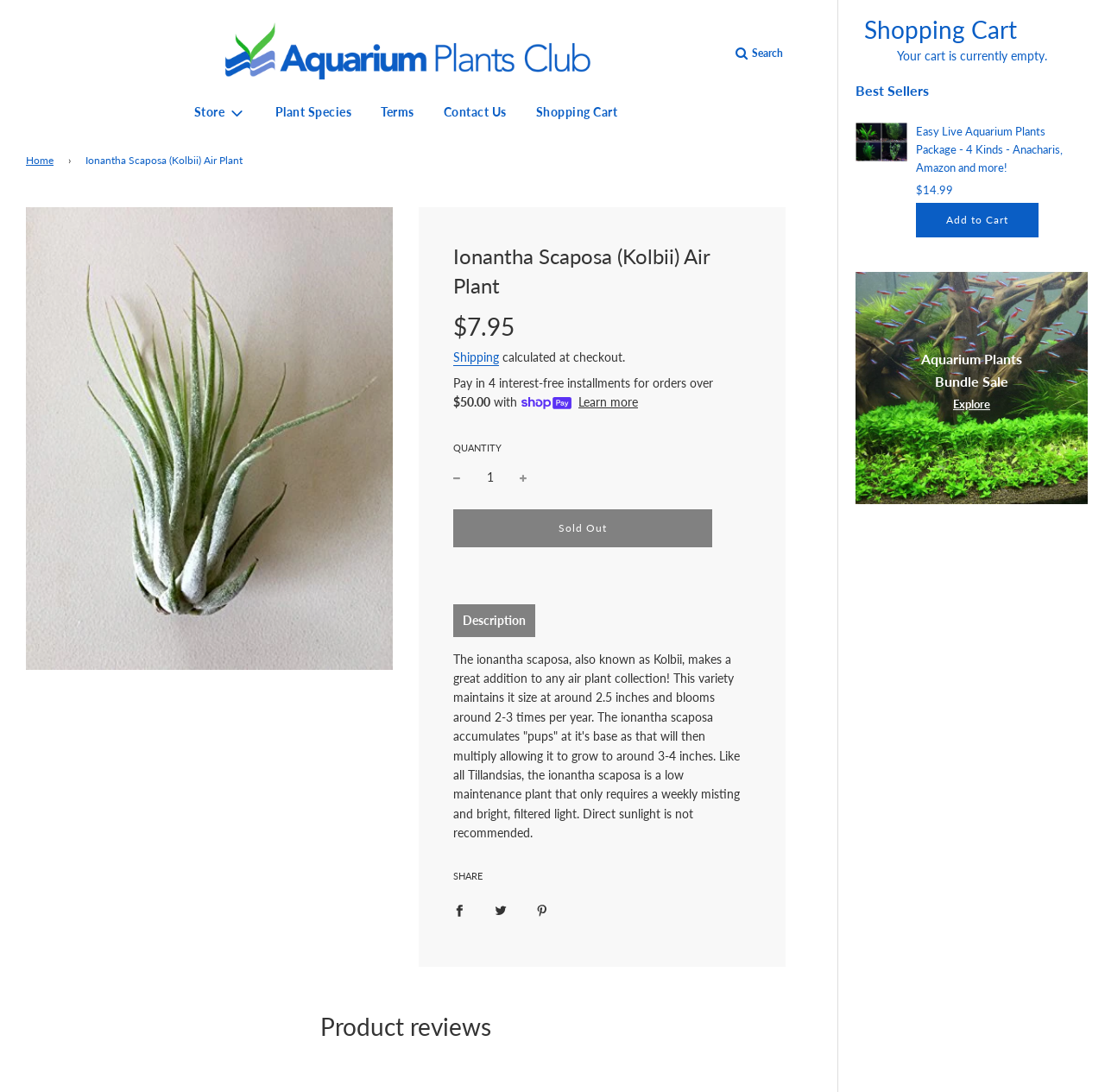Kindly respond to the following question with a single word or a brief phrase: 
What is the name of the air plant?

Ionantha Scaposa